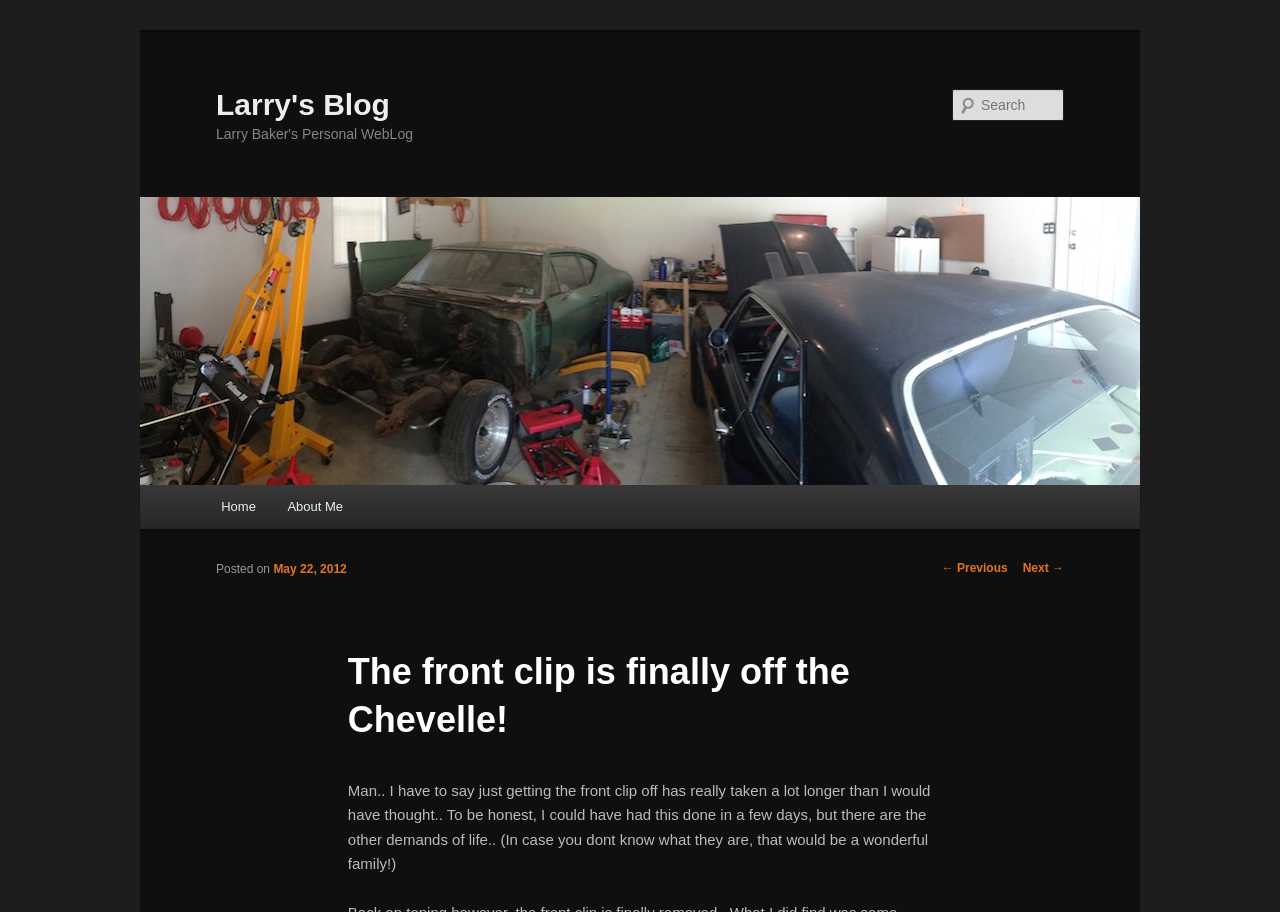What is the purpose of the textbox?
From the image, respond with a single word or phrase.

Search